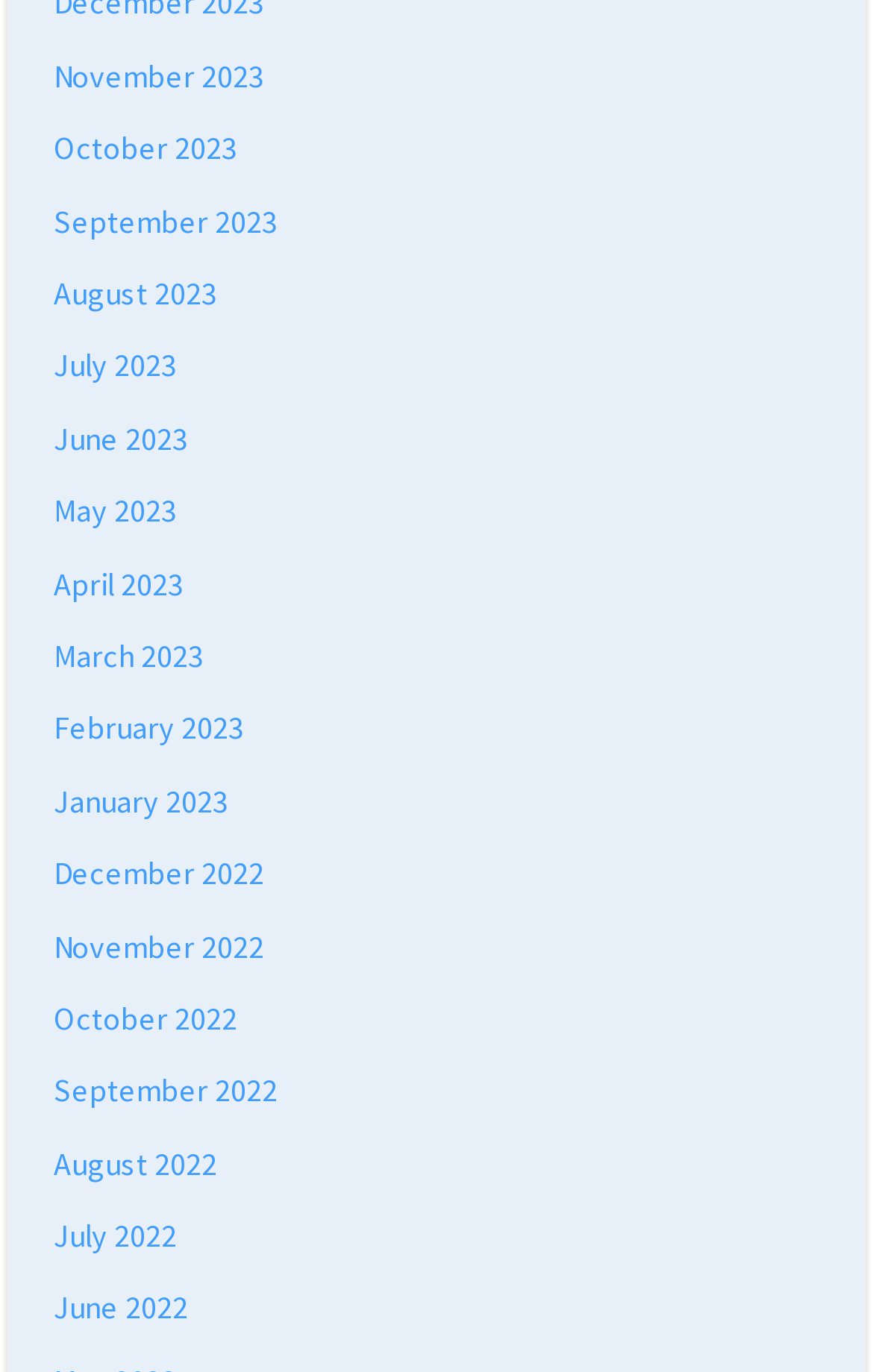What is the most recent month listed?
Craft a detailed and extensive response to the question.

By examining the list of links, I can see that the topmost link is 'November 2023', which suggests that it is the most recent month listed.